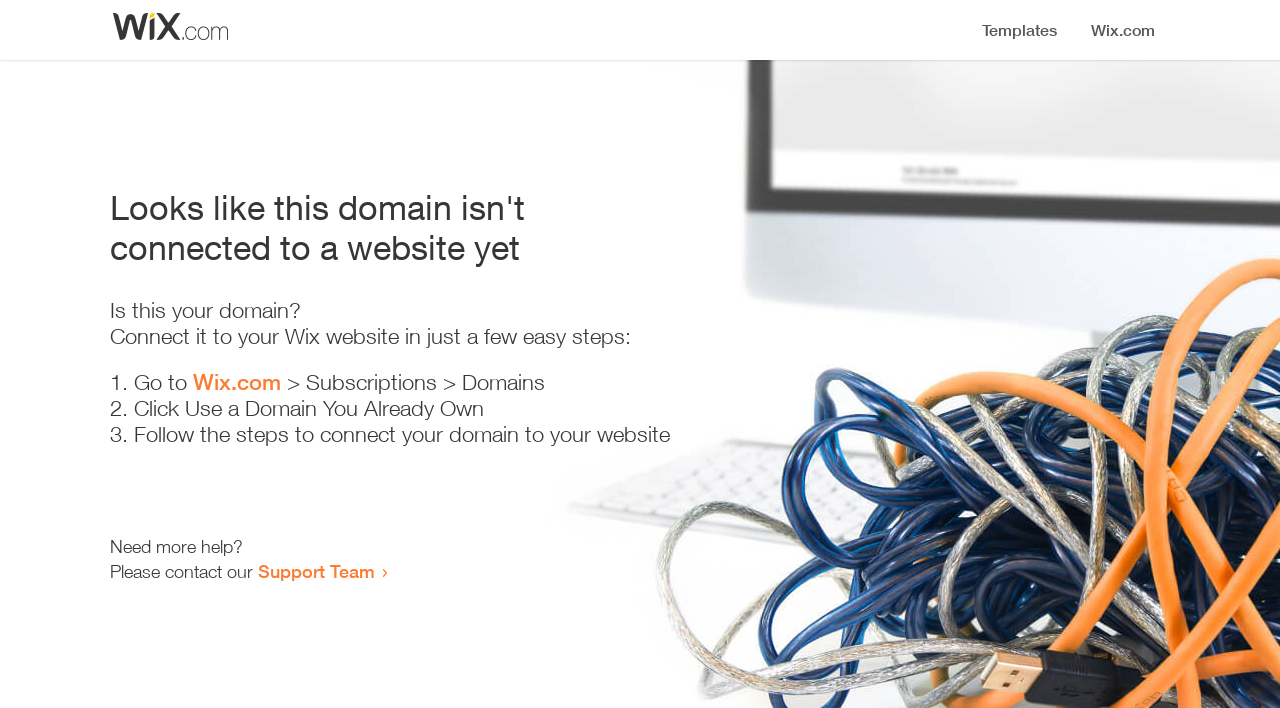Extract the bounding box coordinates of the UI element described: "Support Team". Provide the coordinates in the format [left, top, right, bottom] with values ranging from 0 to 1.

[0.202, 0.791, 0.293, 0.822]